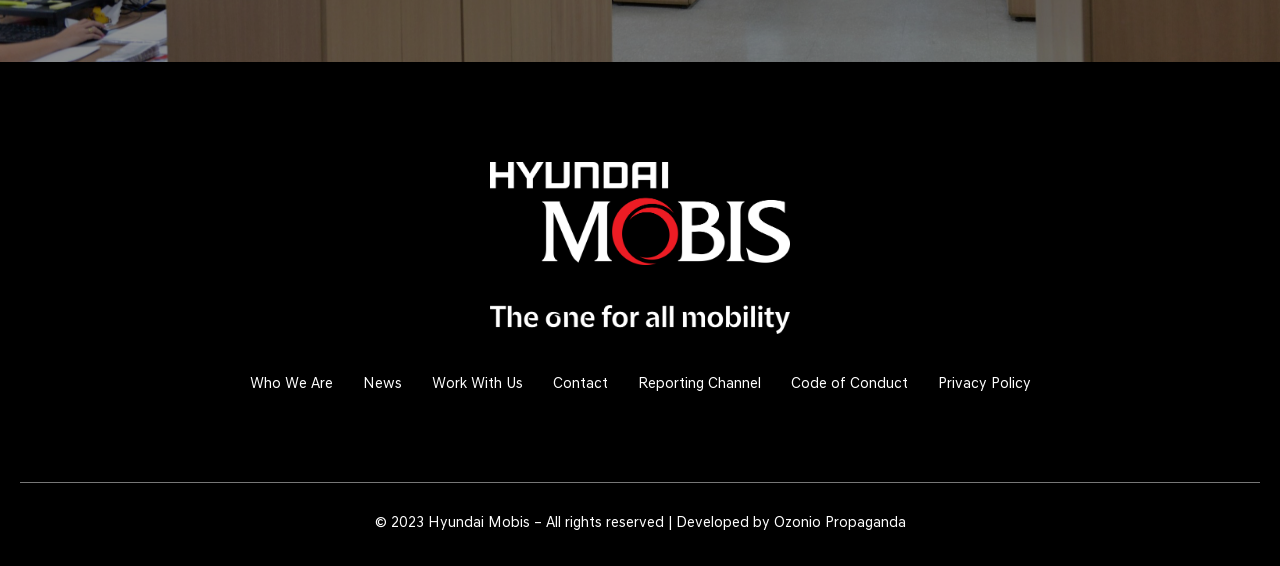What is the company name?
With the help of the image, please provide a detailed response to the question.

The company name can be found in the logo image at the top of the webpage, which is described as 'Logo Hyundai Mobis.'